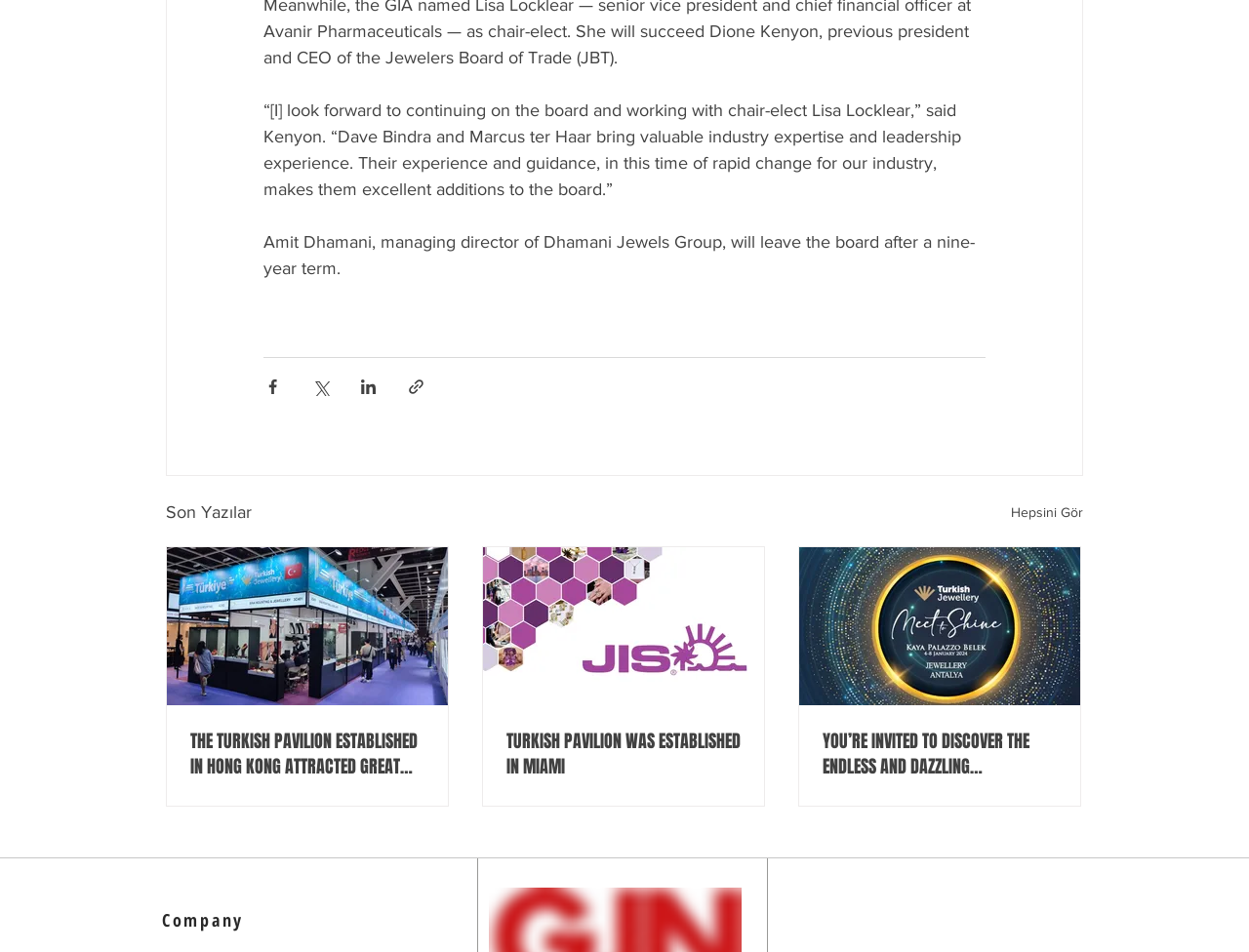Use a single word or phrase to answer the following:
What is the company section title?

Company